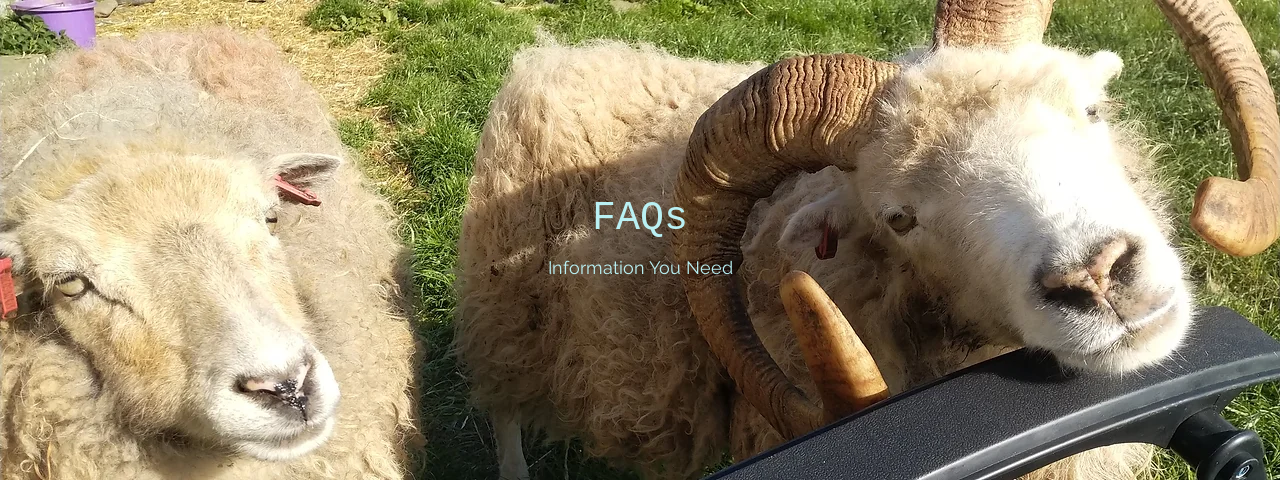Provide a thorough description of the contents of the image.

The image showcases two sheep in a lush, green outdoor setting, their fluffy wool coats catching the sunlight. One sheep, with distinct curved horns, appears particularly inquisitive as it leans closer to the camera. Overlaid on the image, the text prominently features the headings "FAQs" and "Information You Need," indicating that this visual may be part of a FAQ section related to Rinansay Weavings. The vibrant grass and natural surroundings suggest a serene farm environment, potentially highlighting the source of materials for textiles produced by the business.